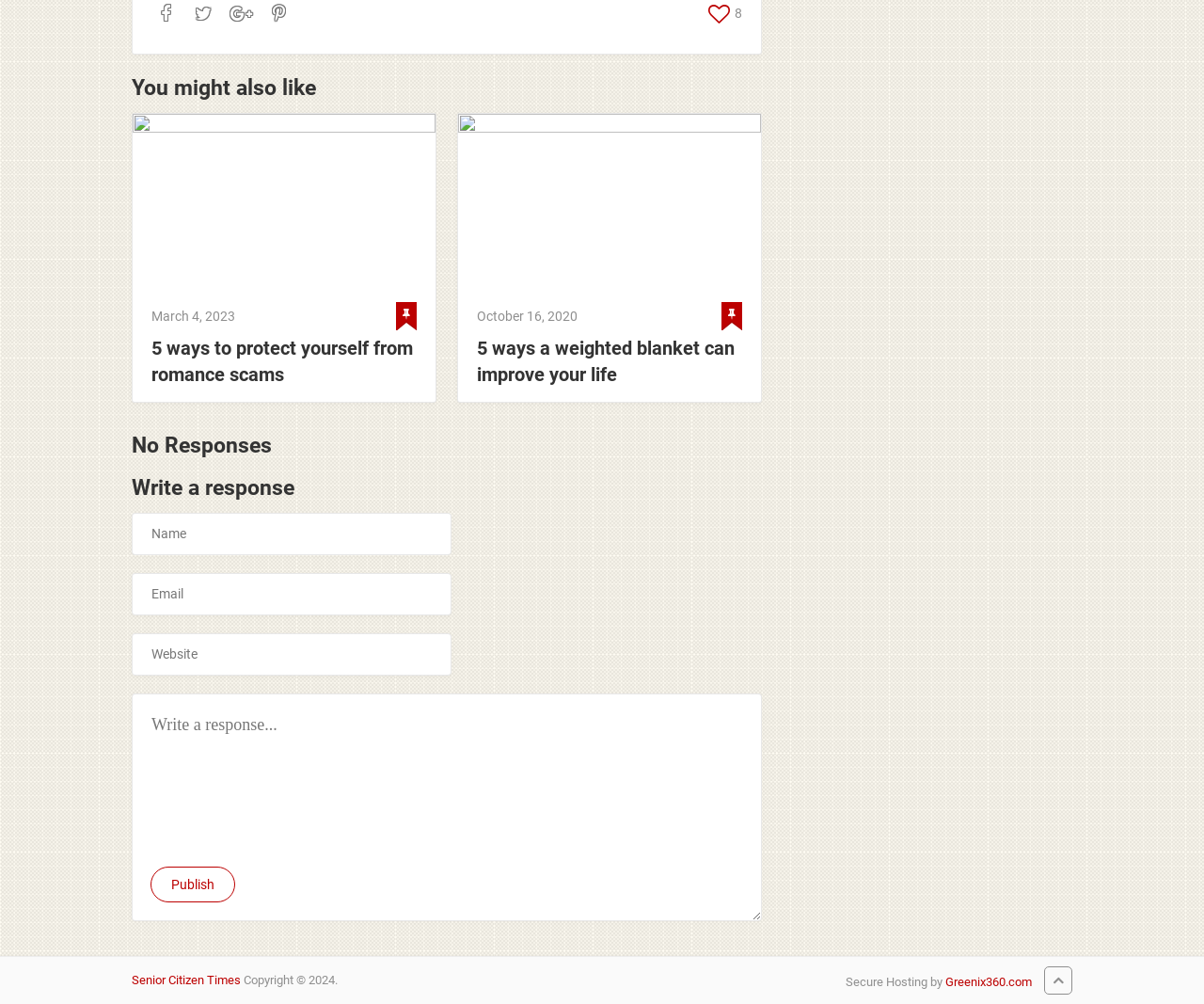Please identify the bounding box coordinates of the element's region that I should click in order to complete the following instruction: "Click on the '5 ways to protect yourself from romance scams' link". The bounding box coordinates consist of four float numbers between 0 and 1, i.e., [left, top, right, bottom].

[0.11, 0.114, 0.362, 0.292]